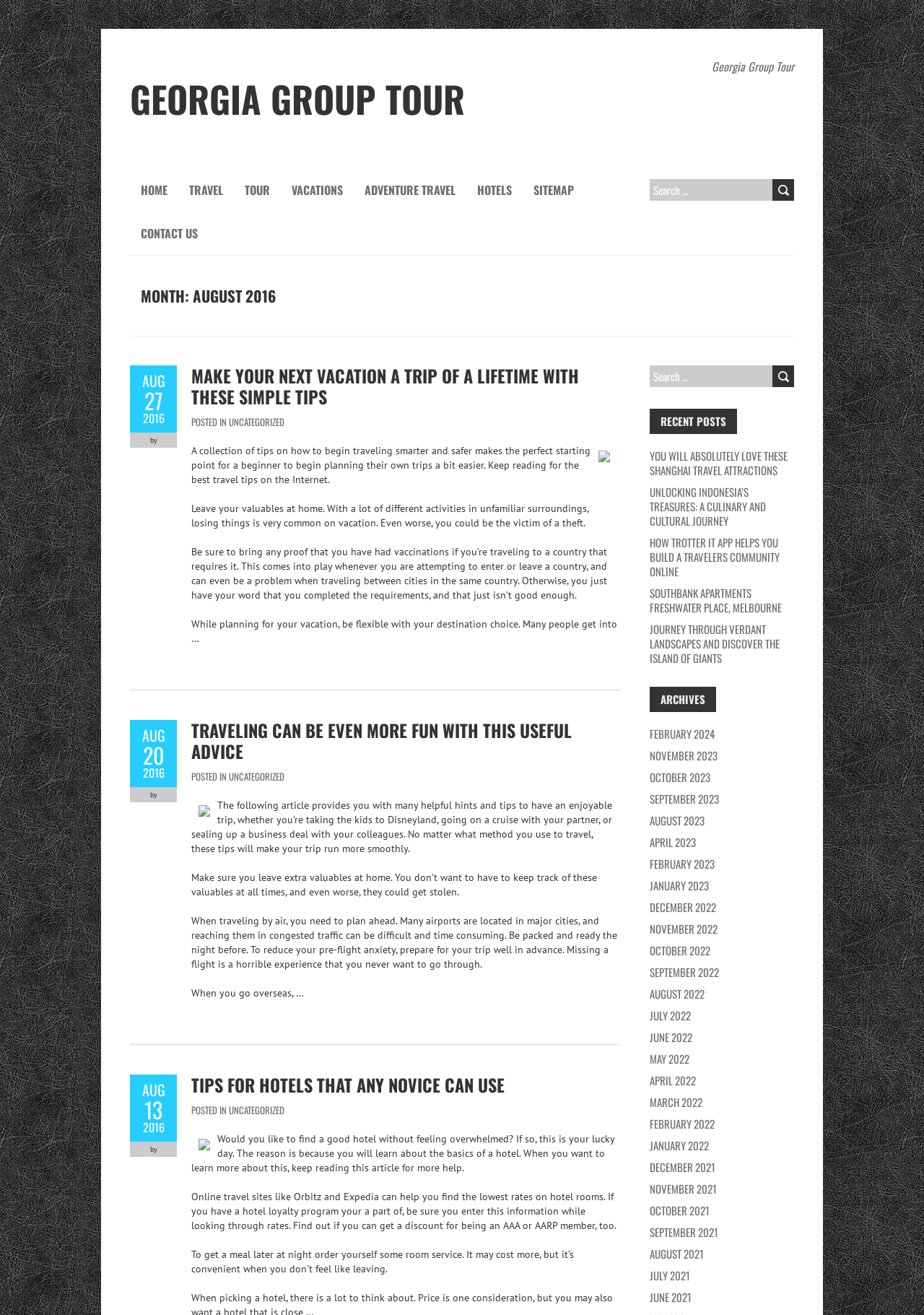Show me the bounding box coordinates of the clickable region to achieve the task as per the instruction: "Explore travel posts from August 2016".

[0.141, 0.216, 0.859, 0.256]